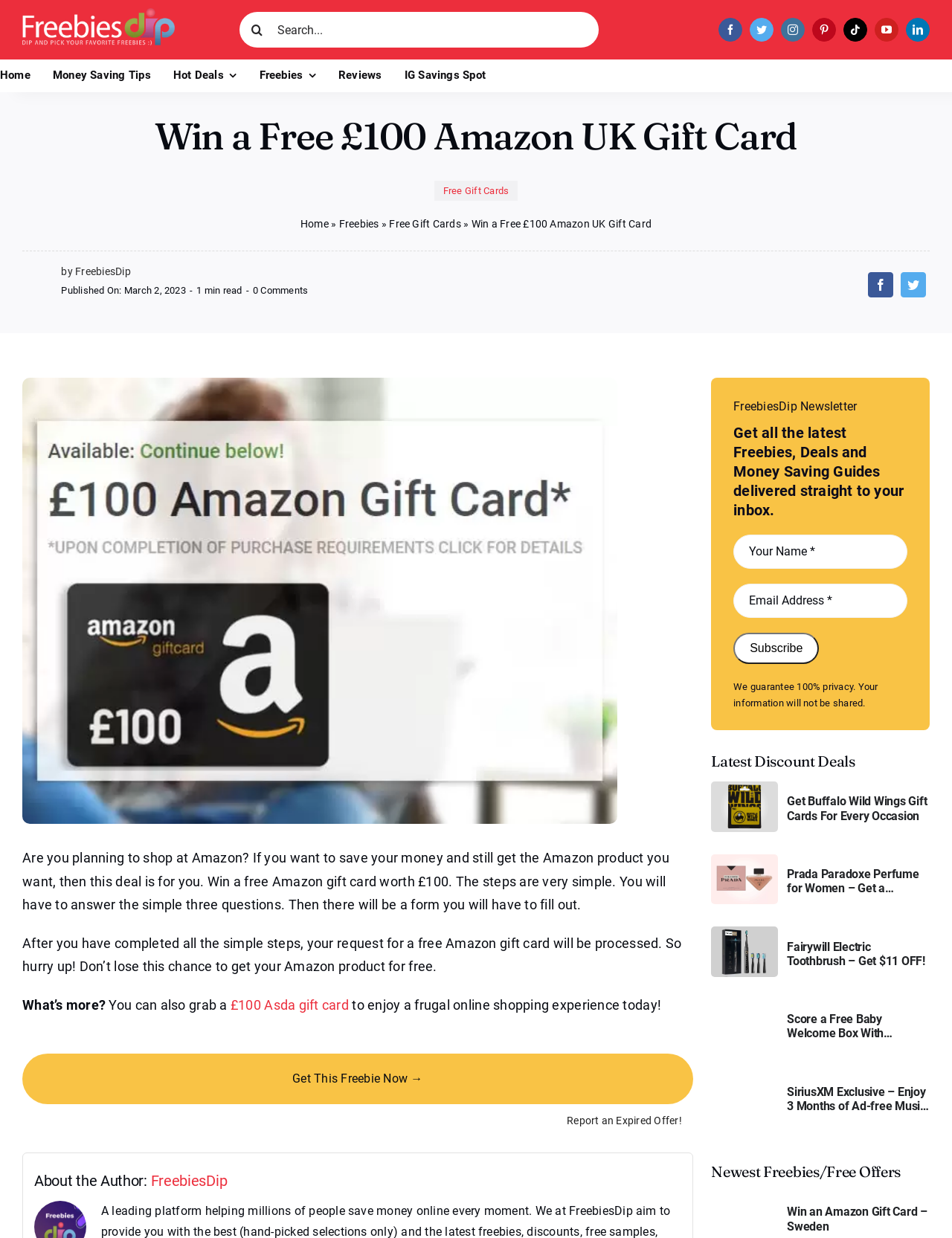Explain the webpage's design and content in an elaborate manner.

This webpage is about winning a free £100 Amazon UK gift card. At the top, there is a navigation menu with links to "Home", "Money Saving Tips", "Hot Deals", "Freebies", "Reviews", and "IG Savings Spot". Below the navigation menu, there is a heading that reads "Win a Free £100 Amazon UK Gift Card". 

On the left side, there is a search bar with a search button and a link to "Freebies Dip". Below the search bar, there are social media links to Facebook, Twitter, Instagram, Pinterest, TikTok, YouTube, and LinkedIn. 

The main content of the webpage is divided into sections. The first section explains how to win the free Amazon gift card, which involves answering three simple questions and filling out a form. There is also an image of an Amazon gift card. 

The next section provides additional information about the offer, including a link to win a £100 Asda gift card. Below this section, there is a call-to-action button to get the freebie now. 

Further down the page, there is a section about the author, FreebiesDip, with a link to their newsletter. The newsletter section has a heading, a brief description, and a form to subscribe with a "Subscribe" button. 

The webpage also features a section with latest discount deals, including links to Buffalo Wild Wings gift cards, Prada Paradoxe perfume, fairywill electric toothbrush, Amazon Baby Registry Welcome Box, and SiriusXM free trial. Each deal has an image and a brief description. 

At the bottom of the page, there is a section with newest freebies and free offers, including a link to win an Amazon gift card in Sweden. Finally, there is a "Go to Top" link at the very bottom of the page.